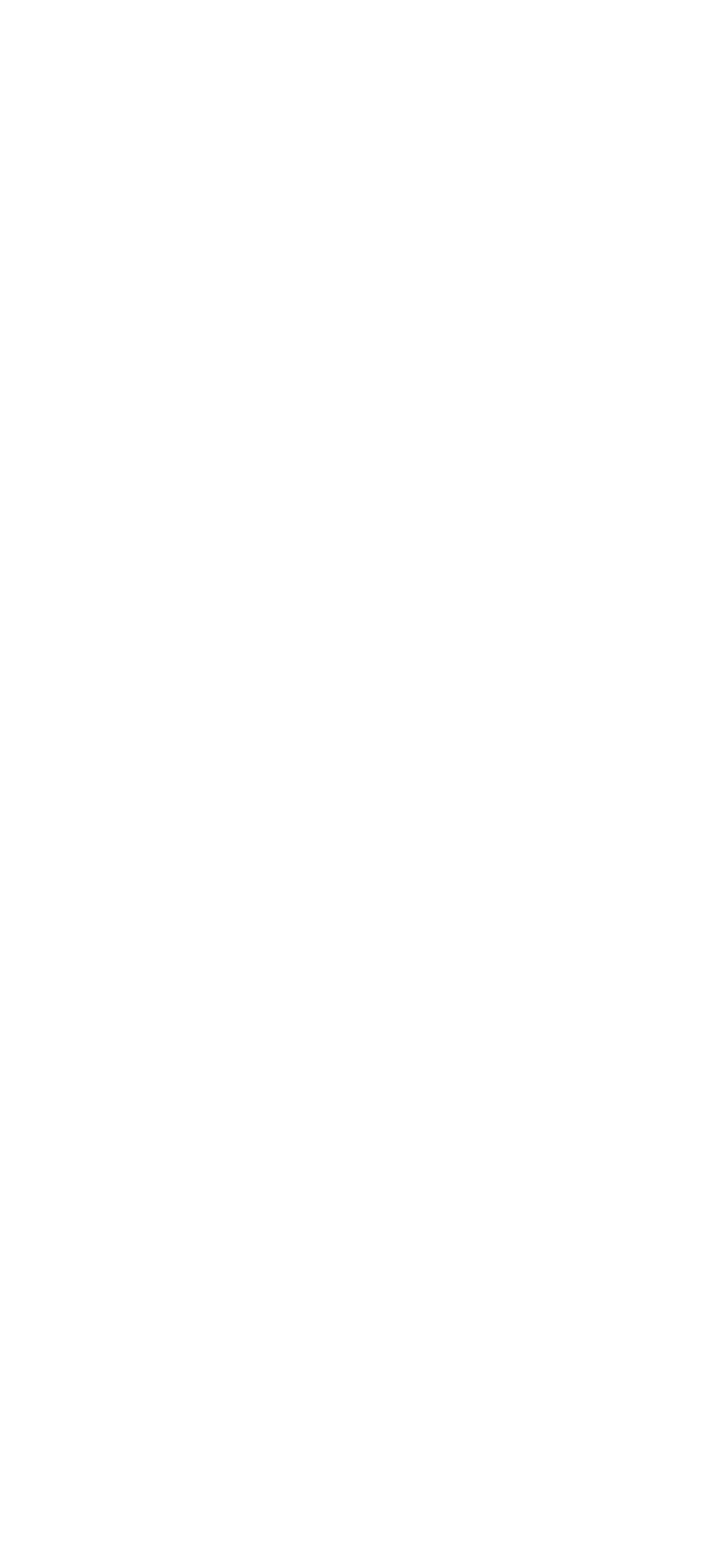From the element description: "« Older Entries", extract the bounding box coordinates of the UI element. The coordinates should be expressed as four float numbers between 0 and 1, in the order [left, top, right, bottom].

[0.14, 0.951, 0.548, 0.98]